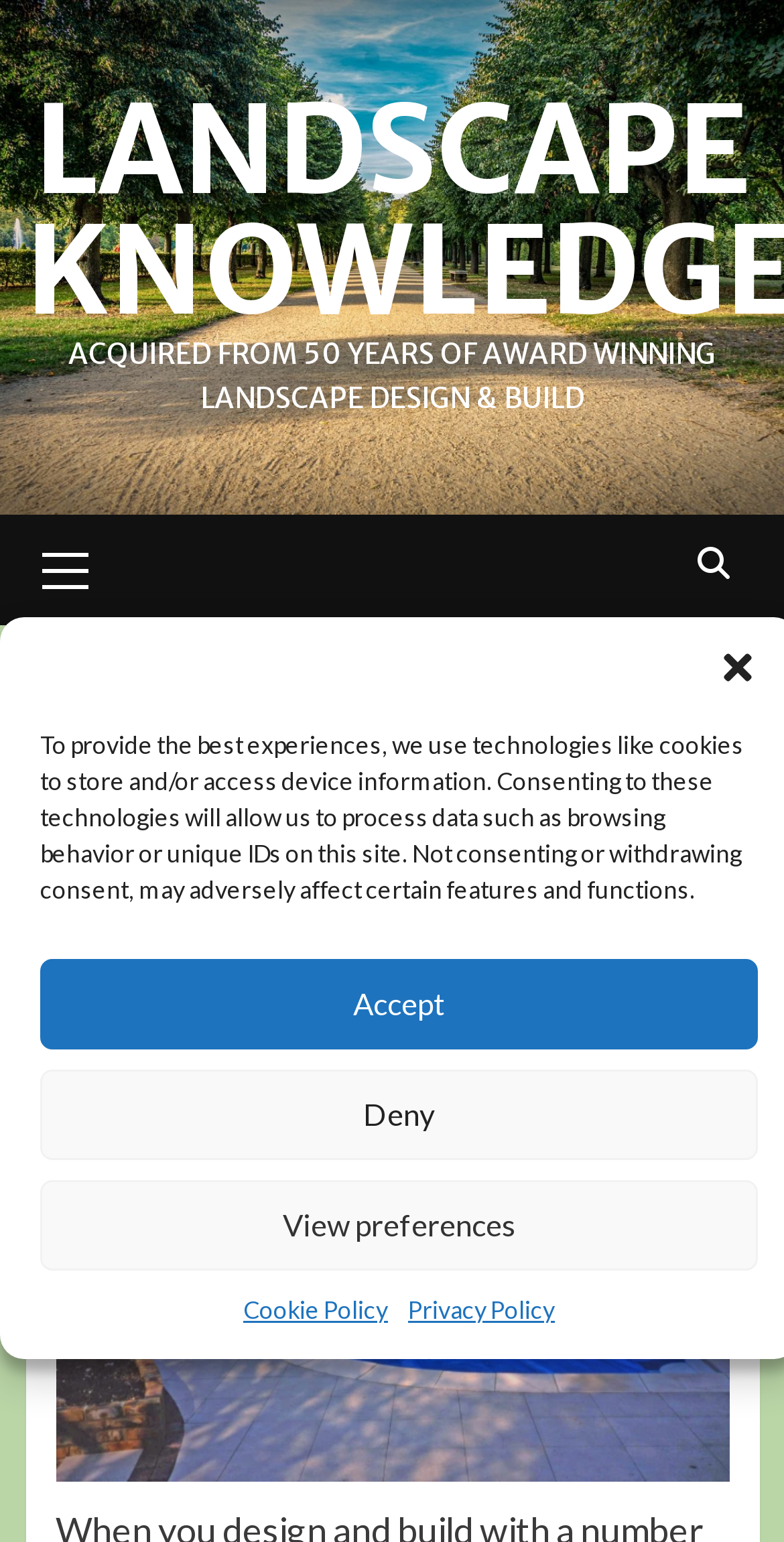What is the topic of the webpage?
Answer the question with as much detail as possible.

The topic of the webpage appears to be related to landscapes and gardens, as evident from the links 'Gardening', 'Gardens', 'Landscapes & Gardens', and 'Planting' in the HeaderAsNonLandmark element.